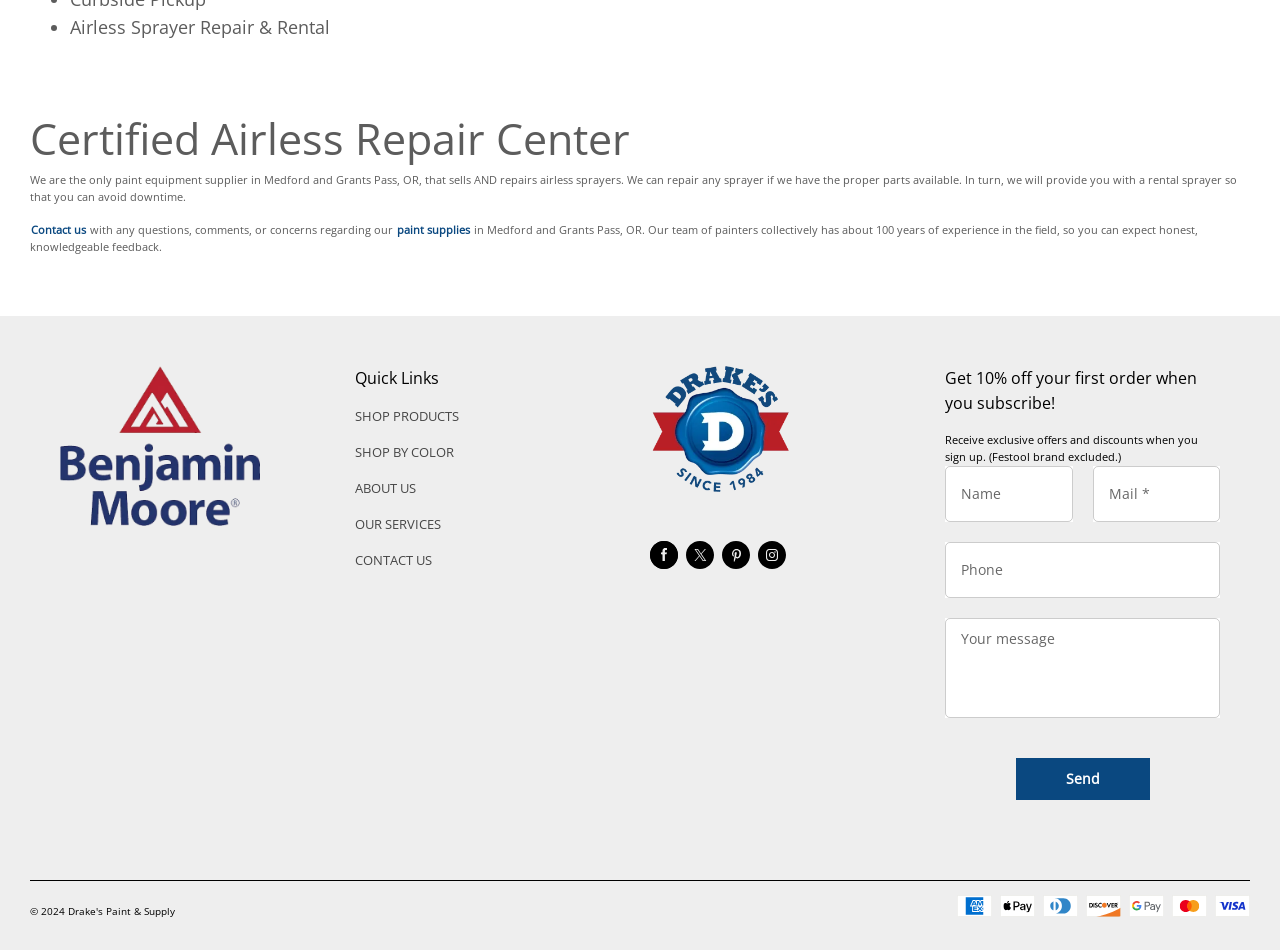Determine the bounding box coordinates of the clickable region to execute the instruction: "Click on 'Send'". The coordinates should be four float numbers between 0 and 1, denoted as [left, top, right, bottom].

[0.793, 0.797, 0.898, 0.842]